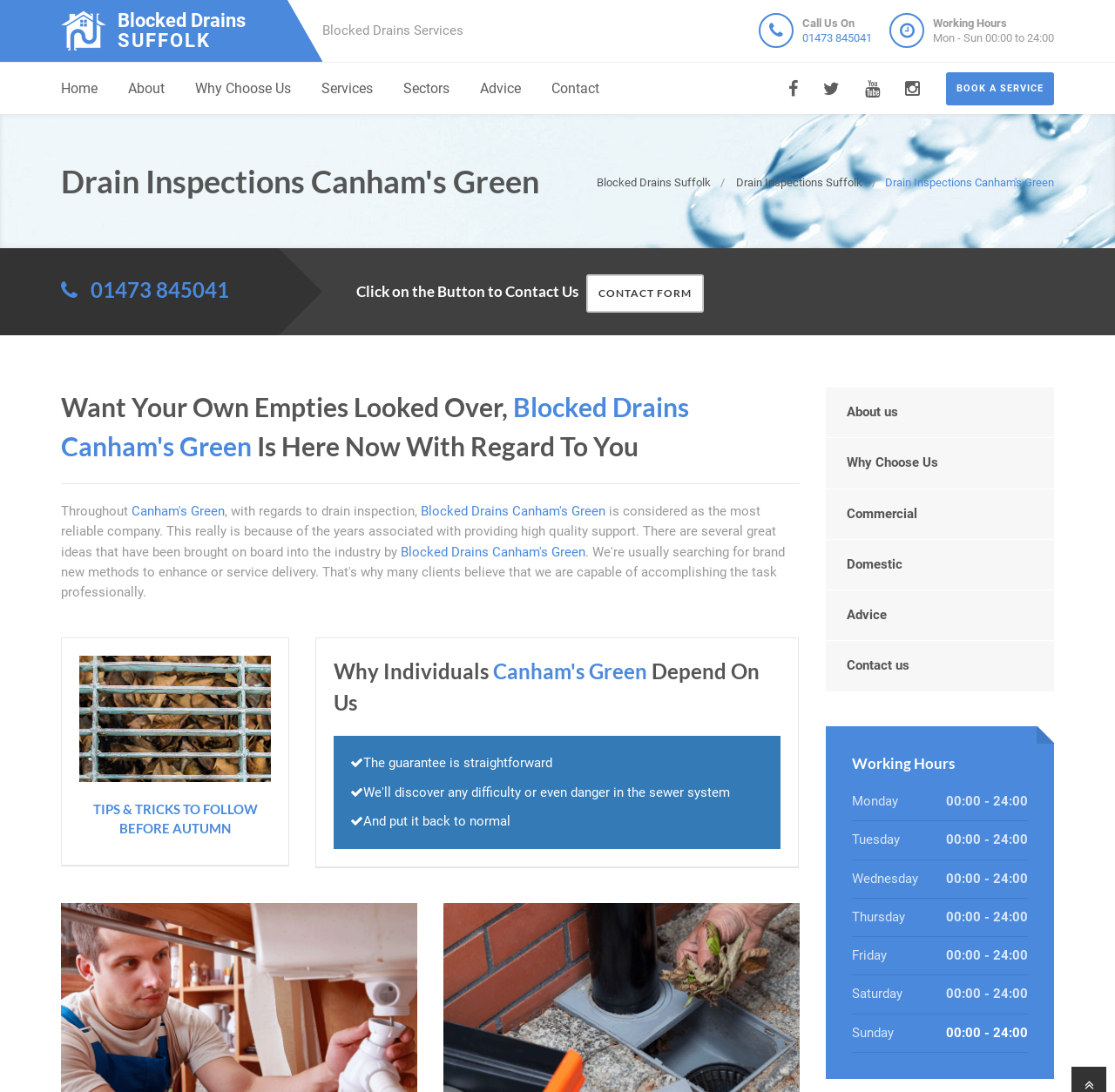Explain in detail what is displayed on the webpage.

This webpage is about Drain Inspections Canham's Green, a company that provides drain inspection services in Canham's Green. At the top left corner, there is a logo of Blocked Drains Suffolk, accompanied by a link to the company's homepage. Next to the logo, there is a heading that reads "Drain Inspections Canham's Green". 

Below the logo, there are several links to different sections of the website, including "Home", "About", "Why Choose Us", "Services", "Sectors", "Advice", and "Contact". These links are arranged horizontally across the top of the page.

To the right of the links, there is a table with two columns. The first column contains a heading that reads "Call Us On" and a phone number, 01473 845041, which is also a link. The second column contains a heading that reads "Working Hours" and the company's working hours, which are Monday to Sunday, 00:00 to 24:00.

Below the table, there is a prominent call-to-action button that reads "BOOK A SERVICE". 

On the left side of the page, there is a section that describes the company's services. The section starts with a heading that reads "Want Your Own Empties Looked Over, Blocked Drains Canham's Green Is Here Now With Regard To You". Below the heading, there is a paragraph of text that describes the company's expertise in drain inspection. 

Further down the page, there are several sections that provide tips and advice on drain maintenance, as well as information about the company's services and working hours. There are also several links to other pages on the website, including "About us", "Why Choose Us", "Commercial", "Domestic", "Advice", and "Contact us".